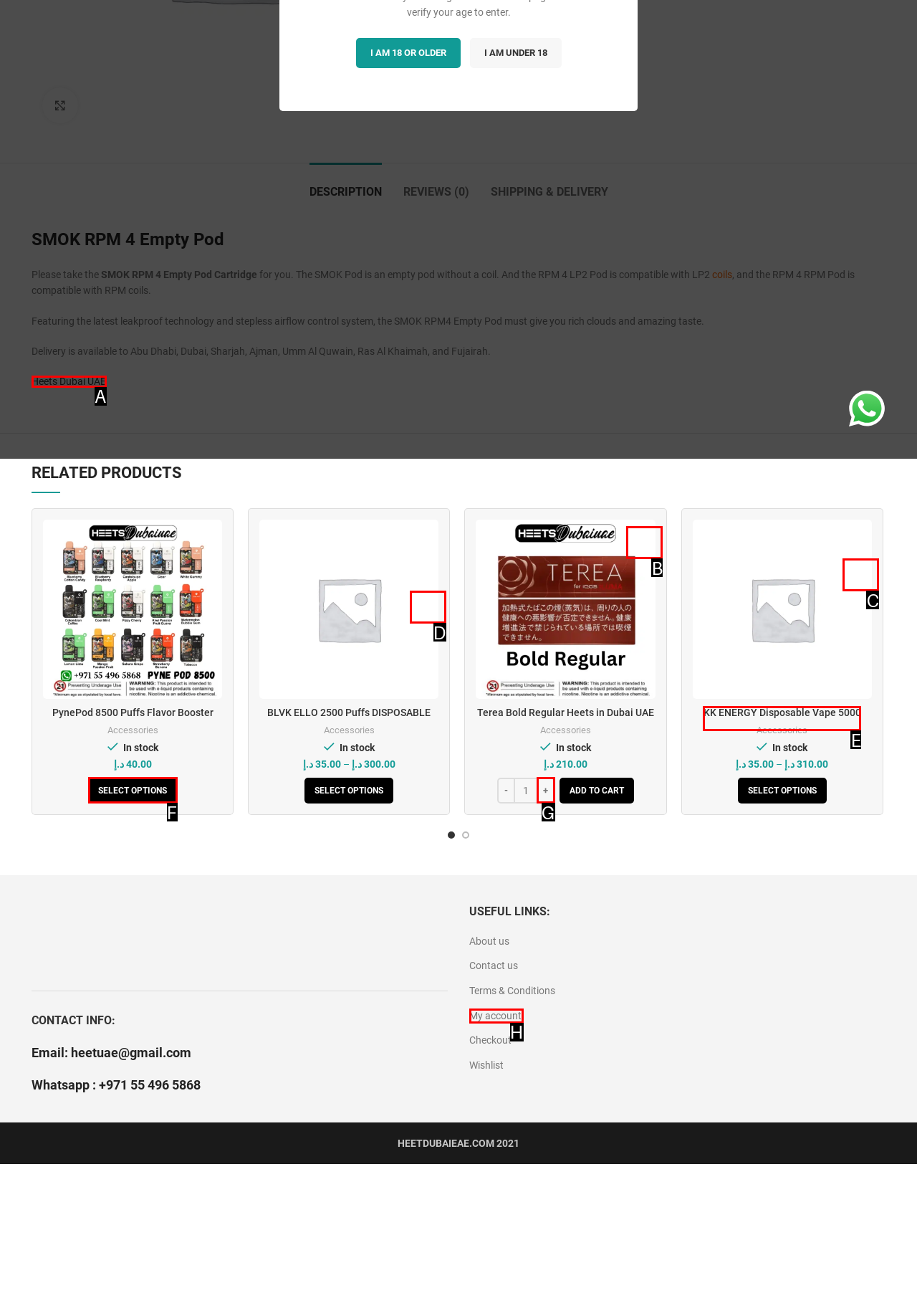With the description: About Us, find the option that corresponds most closely and answer with its letter directly.

None